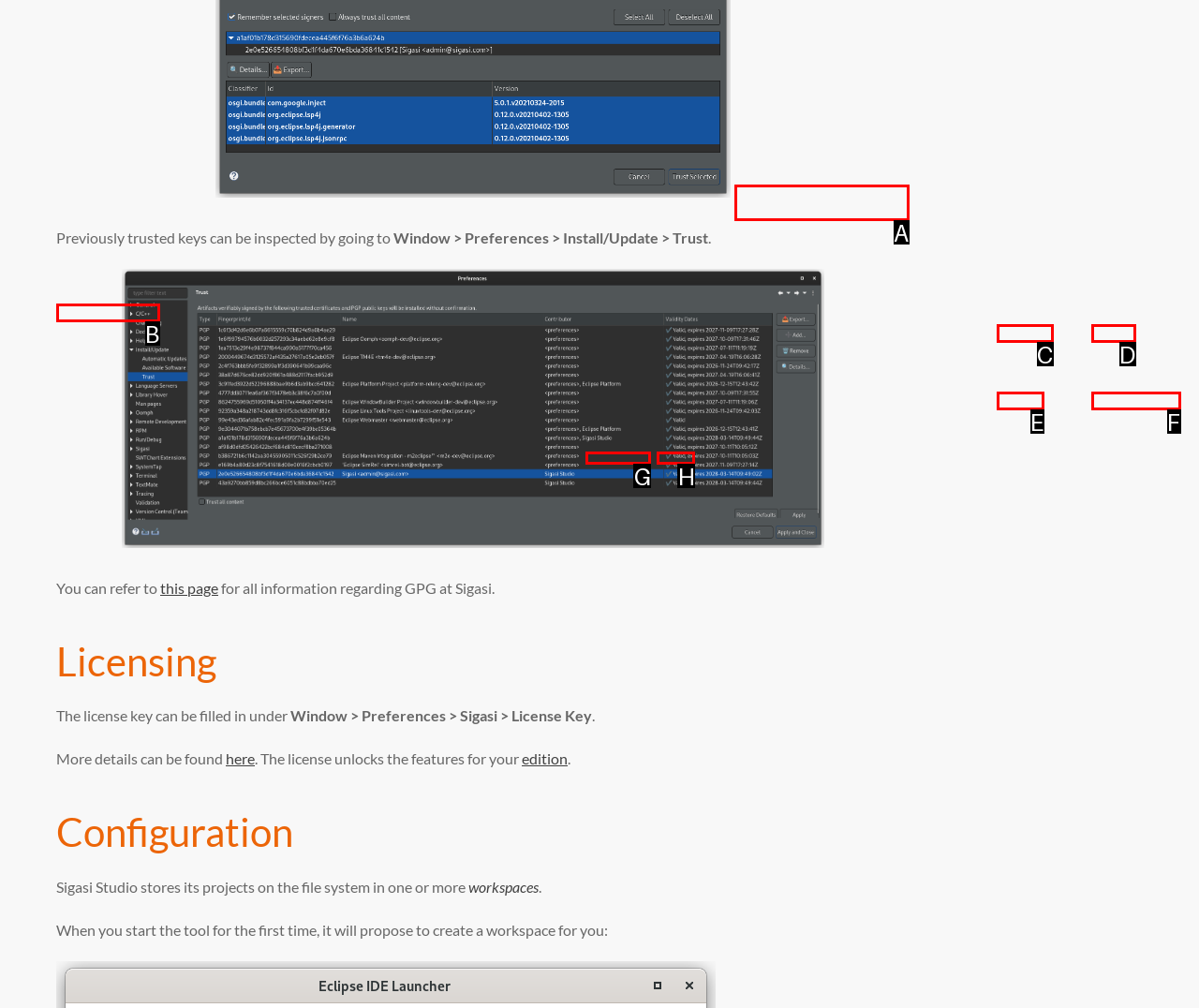From the provided choices, determine which option matches the description: Privacy Policy. Respond with the letter of the correct choice directly.

G